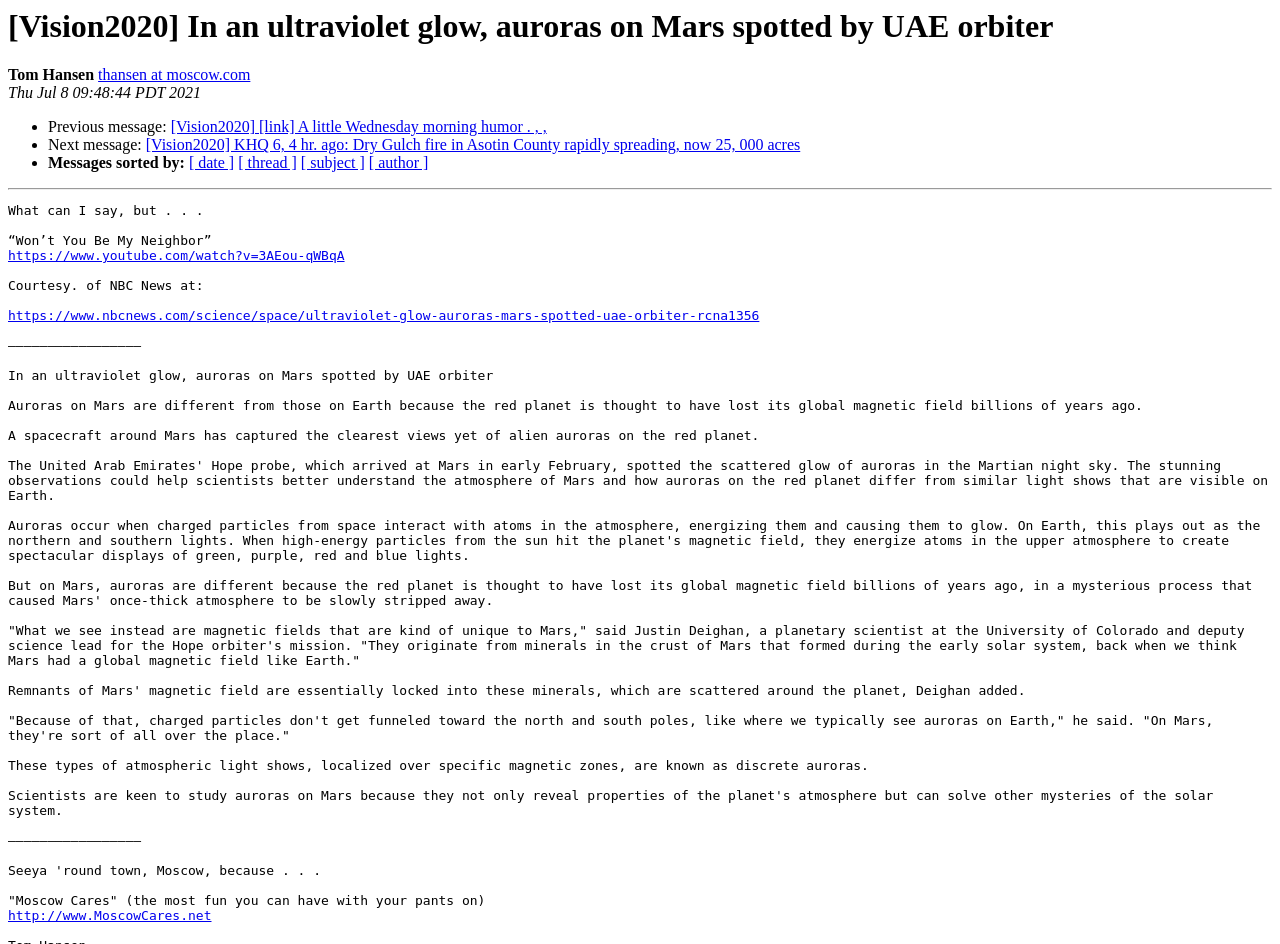Specify the bounding box coordinates for the region that must be clicked to perform the given instruction: "View the next message".

[0.114, 0.145, 0.625, 0.163]